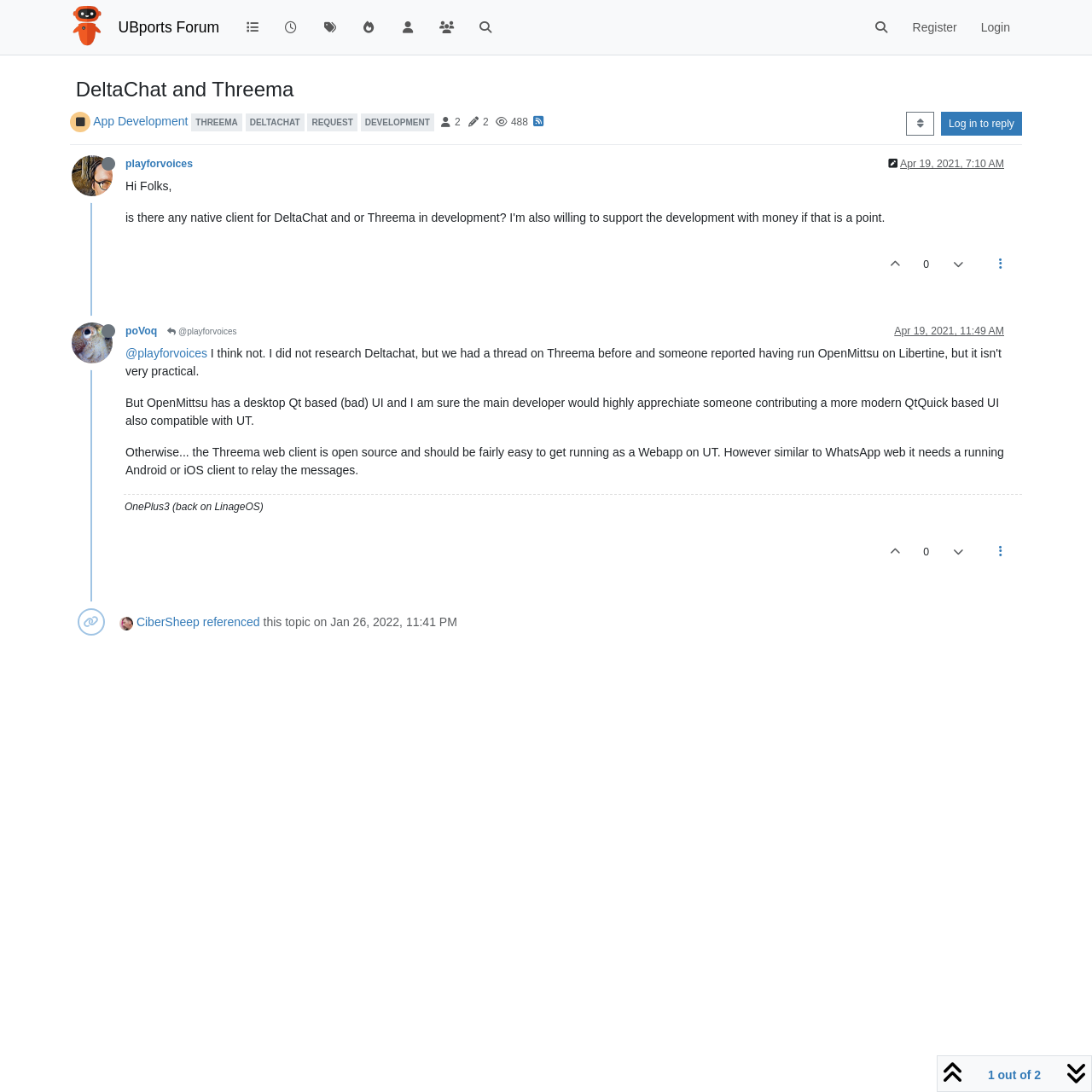Utilize the details in the image to thoroughly answer the following question: What is the date of the last post in this topic?

The date of the last post can be found near the bottom of the webpage, where it says 'Apr 19, 2021, 11:49 AM' next to the username 'poVoq'.